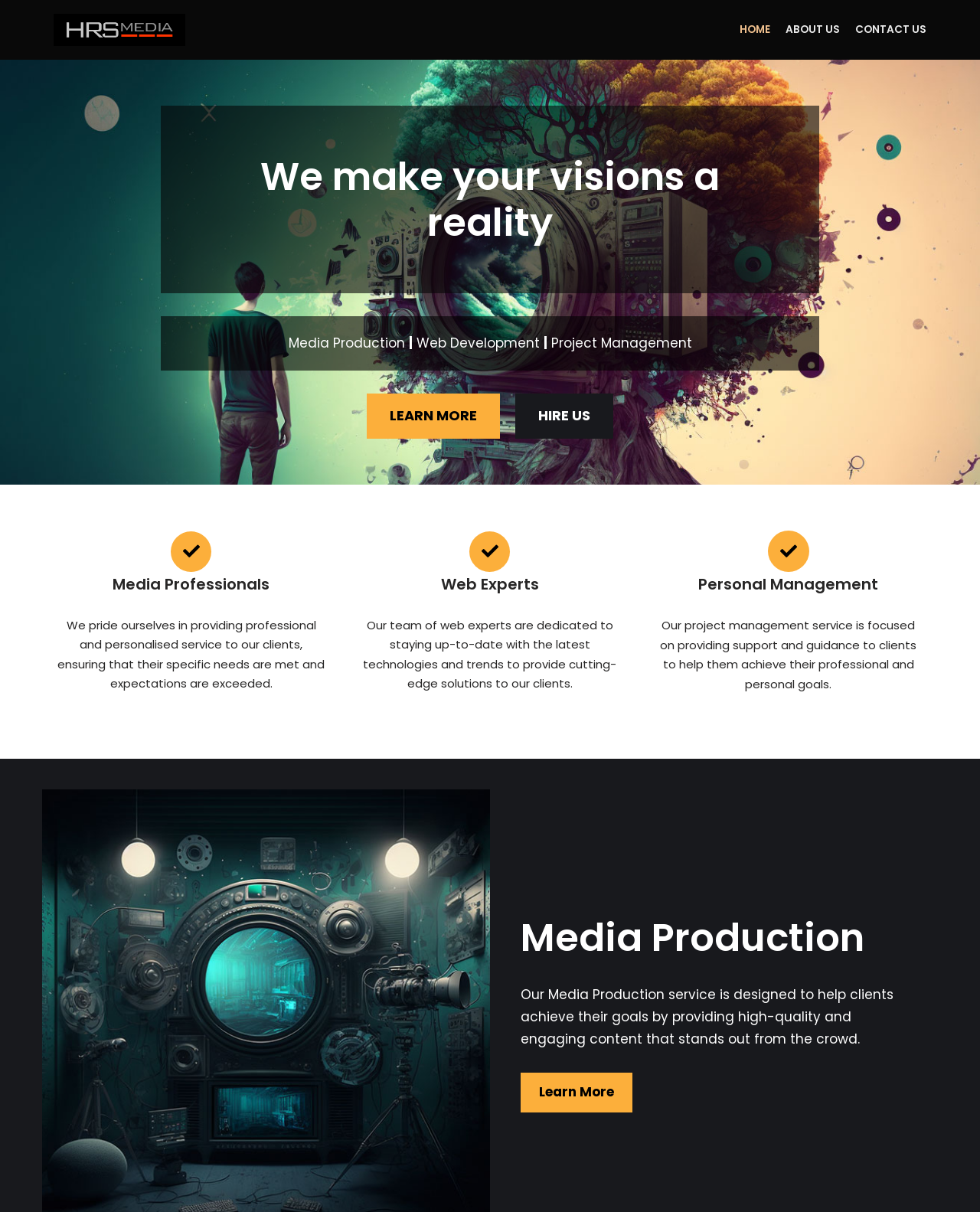How many links are there in the Primary Menu?
Examine the image and give a concise answer in one word or a short phrase.

3